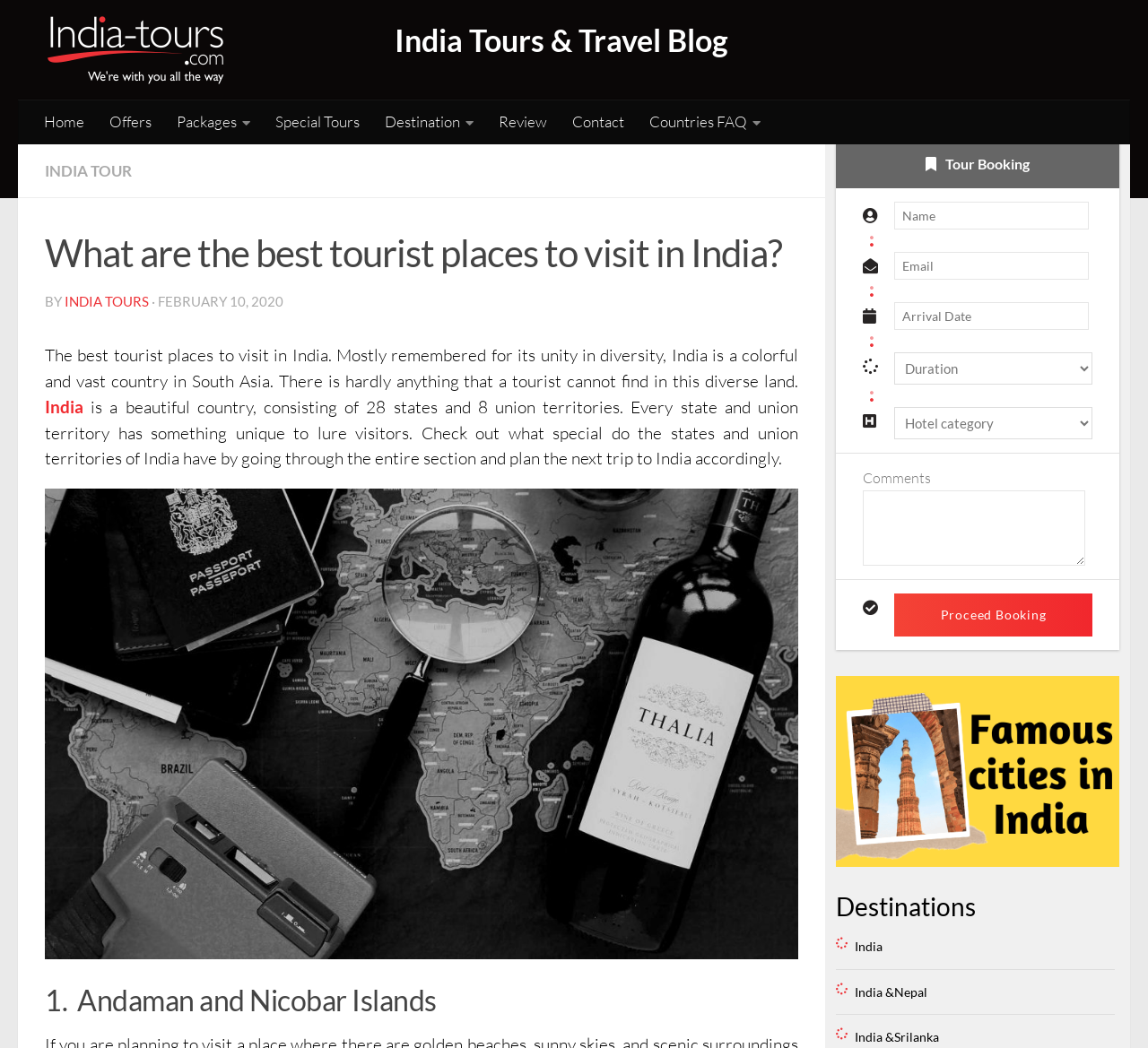Locate the bounding box coordinates of the clickable area needed to fulfill the instruction: "Click on the 'Home' link".

[0.027, 0.095, 0.084, 0.138]